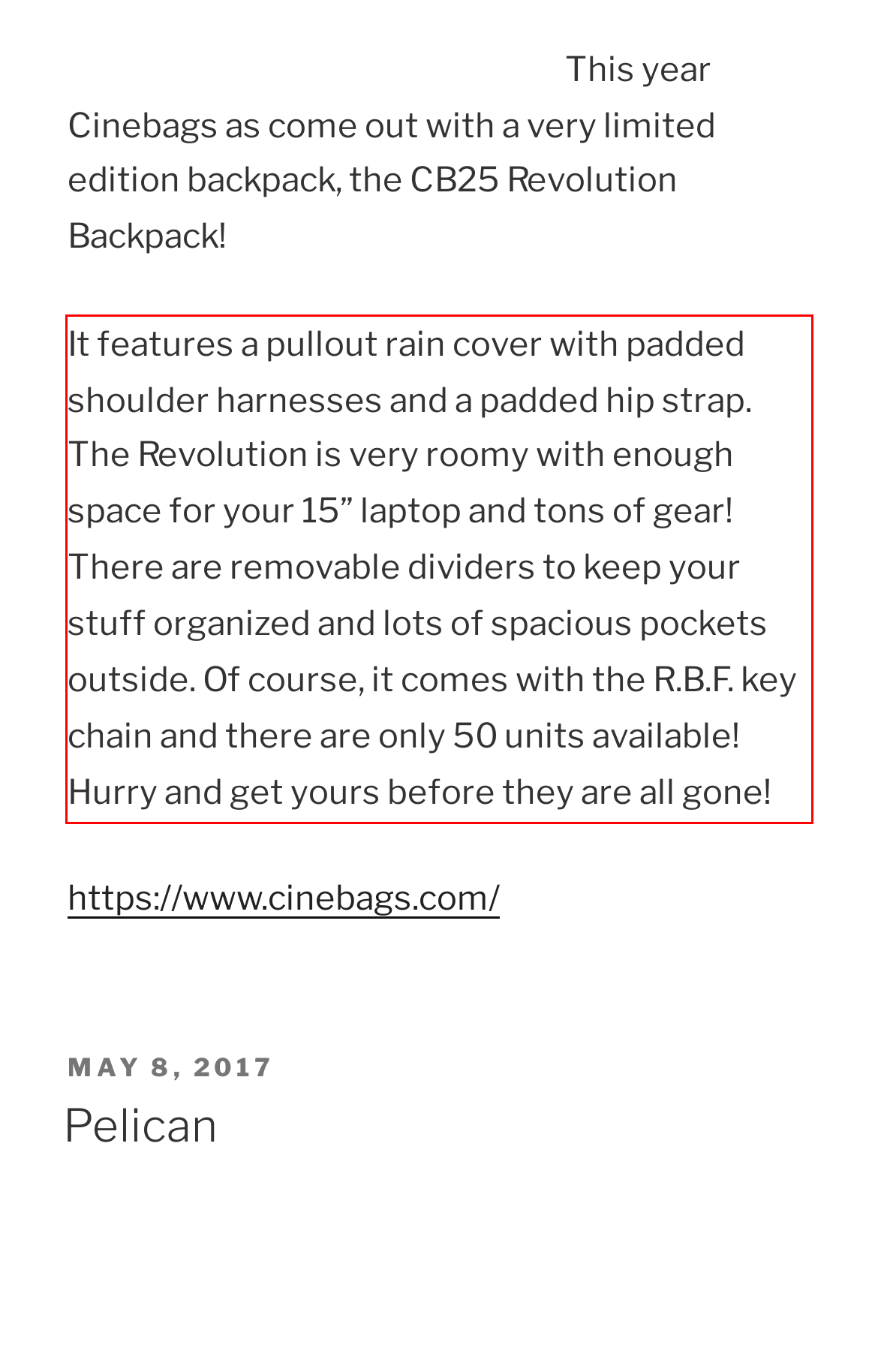Identify and transcribe the text content enclosed by the red bounding box in the given screenshot.

It features a pullout rain cover with padded shoulder harnesses and a padded hip strap. The Revolution is very roomy with enough space for your 15” laptop and tons of gear! There are removable dividers to keep your stuff organized and lots of spacious pockets outside. Of course, it comes with the R.B.F. key chain and there are only 50 units available! Hurry and get yours before they are all gone!